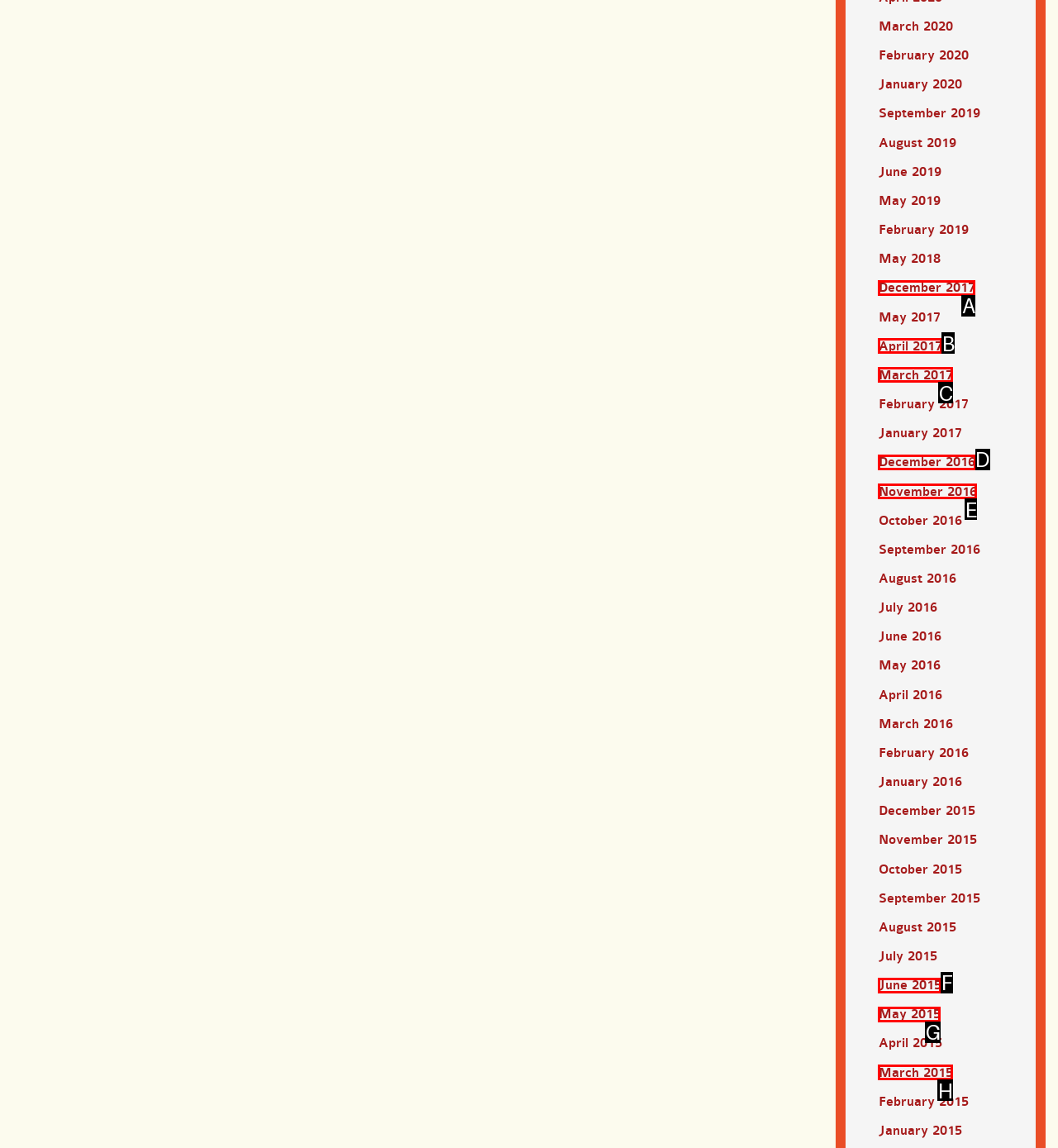Choose the UI element to click on to achieve this task: View December 2016. Reply with the letter representing the selected element.

D